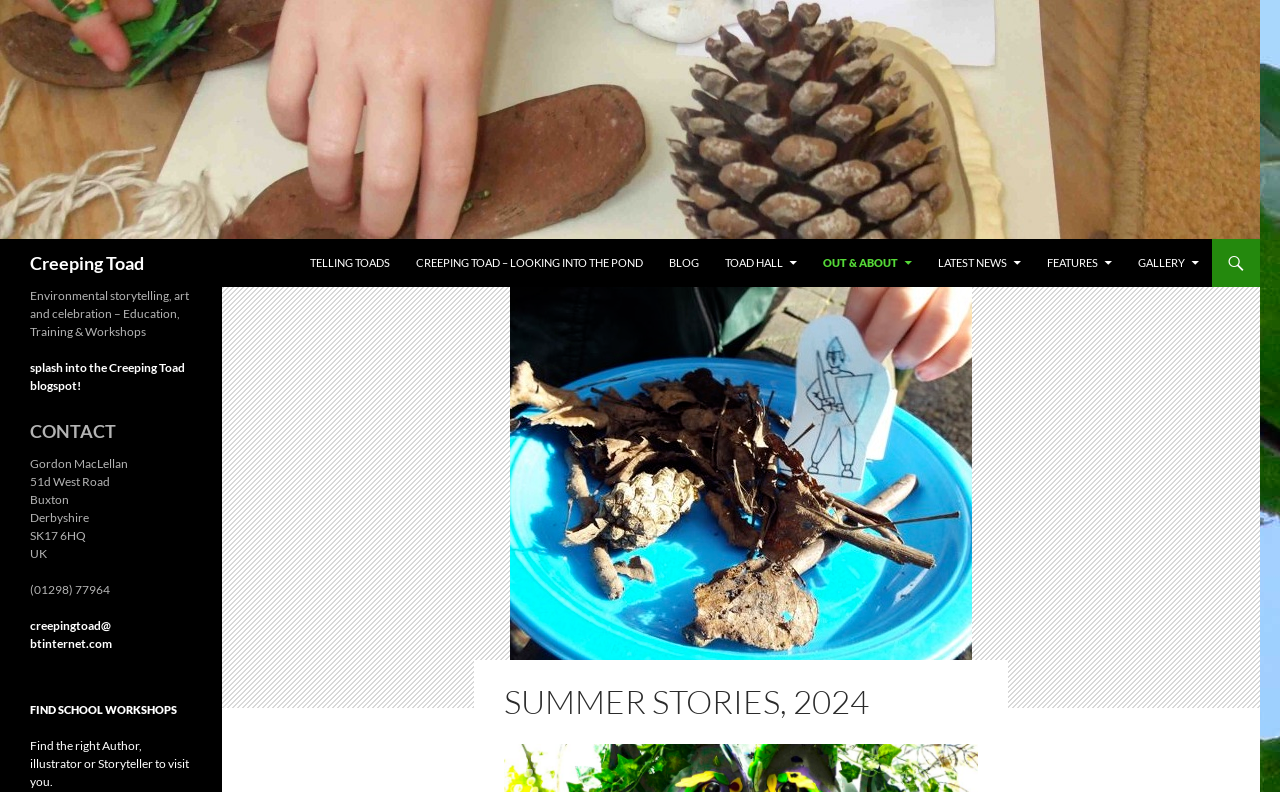What is the name of the organization?
Provide a comprehensive and detailed answer to the question.

The name of the organization can be found in the top-left corner of the webpage, where it is written as 'Summer stories, 2024 | Creeping Toad'. This suggests that the webpage is related to an organization called Creeping Toad.